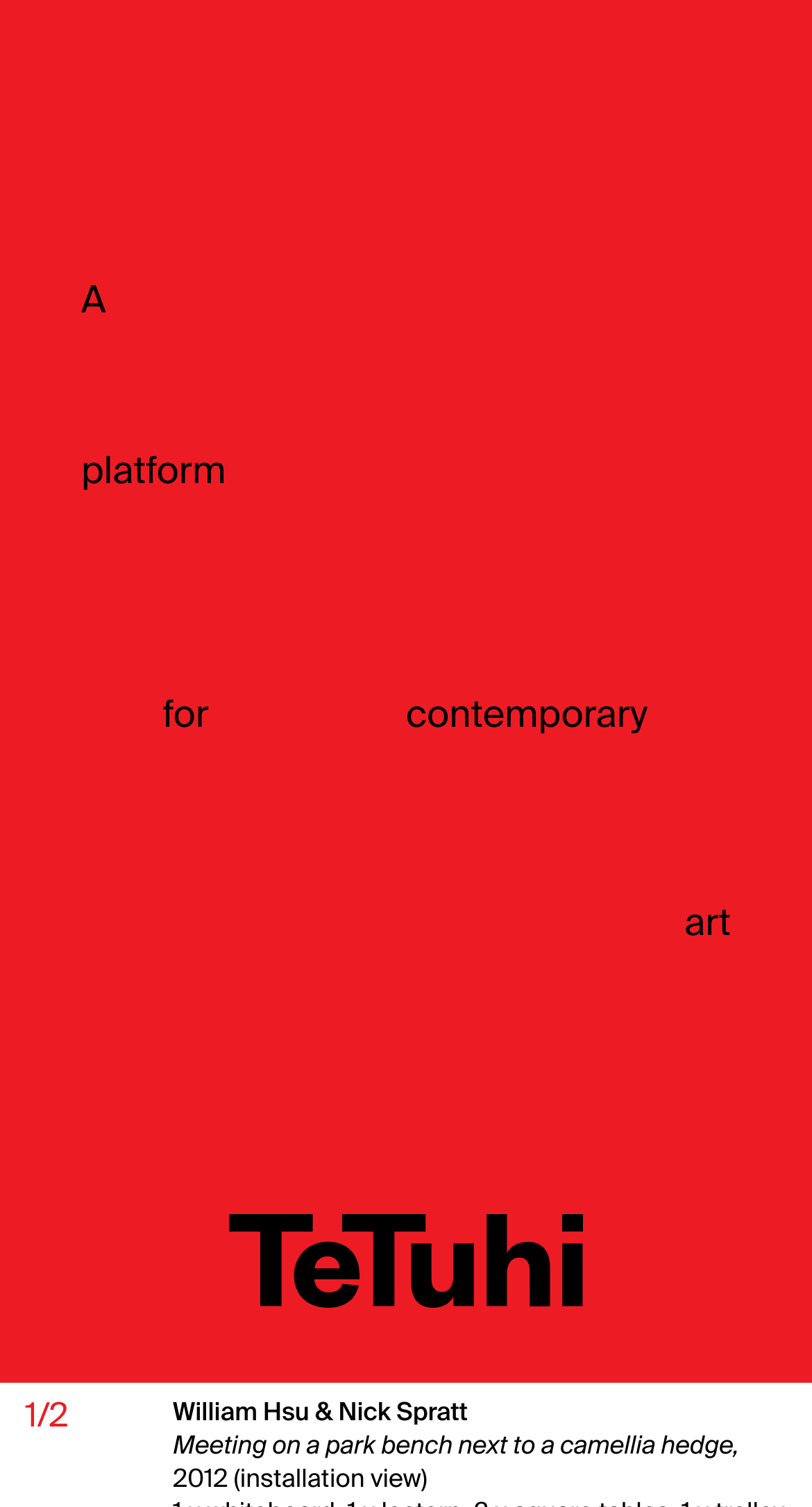How many stacks of blue chairs are there?
Can you provide a detailed and comprehensive answer to the question?

The number of stacks of blue chairs can be found in the generic element with the text '5 x stacks of blue chairs (10 in a stack)' which is a child element of the HeaderAsNonLandmark element.